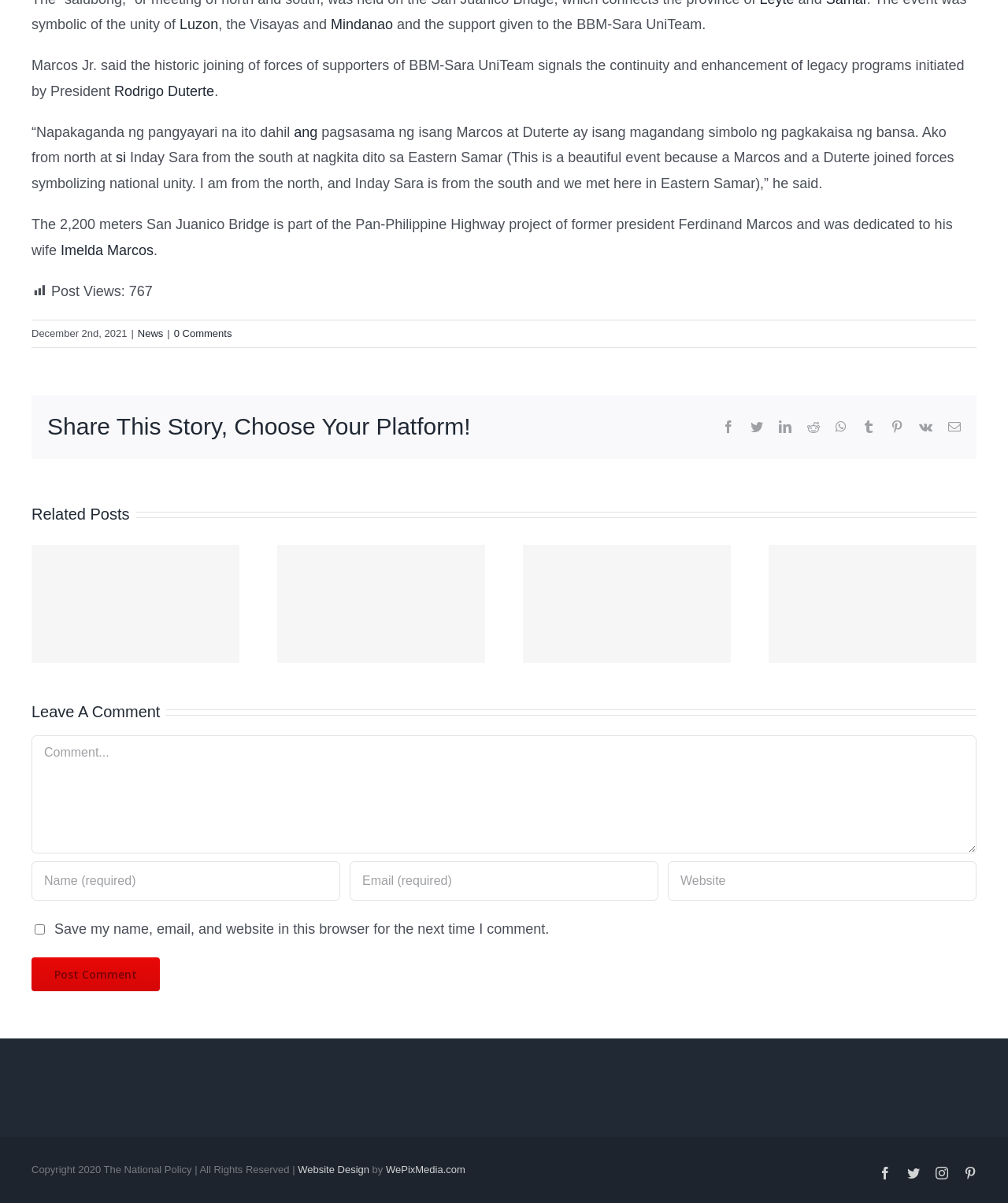Please determine the bounding box coordinates of the clickable area required to carry out the following instruction: "Post a comment". The coordinates must be four float numbers between 0 and 1, represented as [left, top, right, bottom].

[0.031, 0.796, 0.159, 0.824]